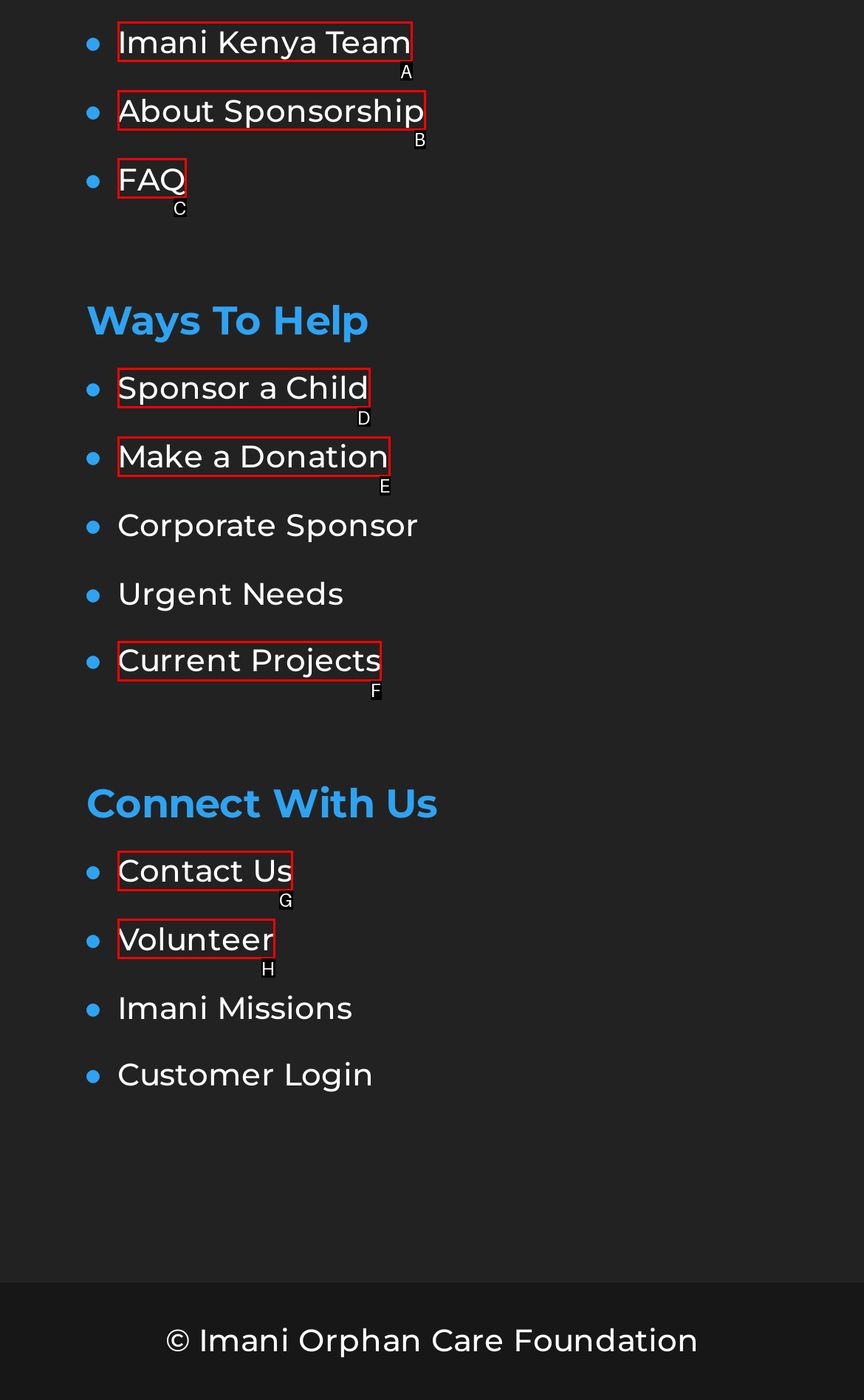Identify the HTML element that best matches the description: FAQ. Provide your answer by selecting the corresponding letter from the given options.

C